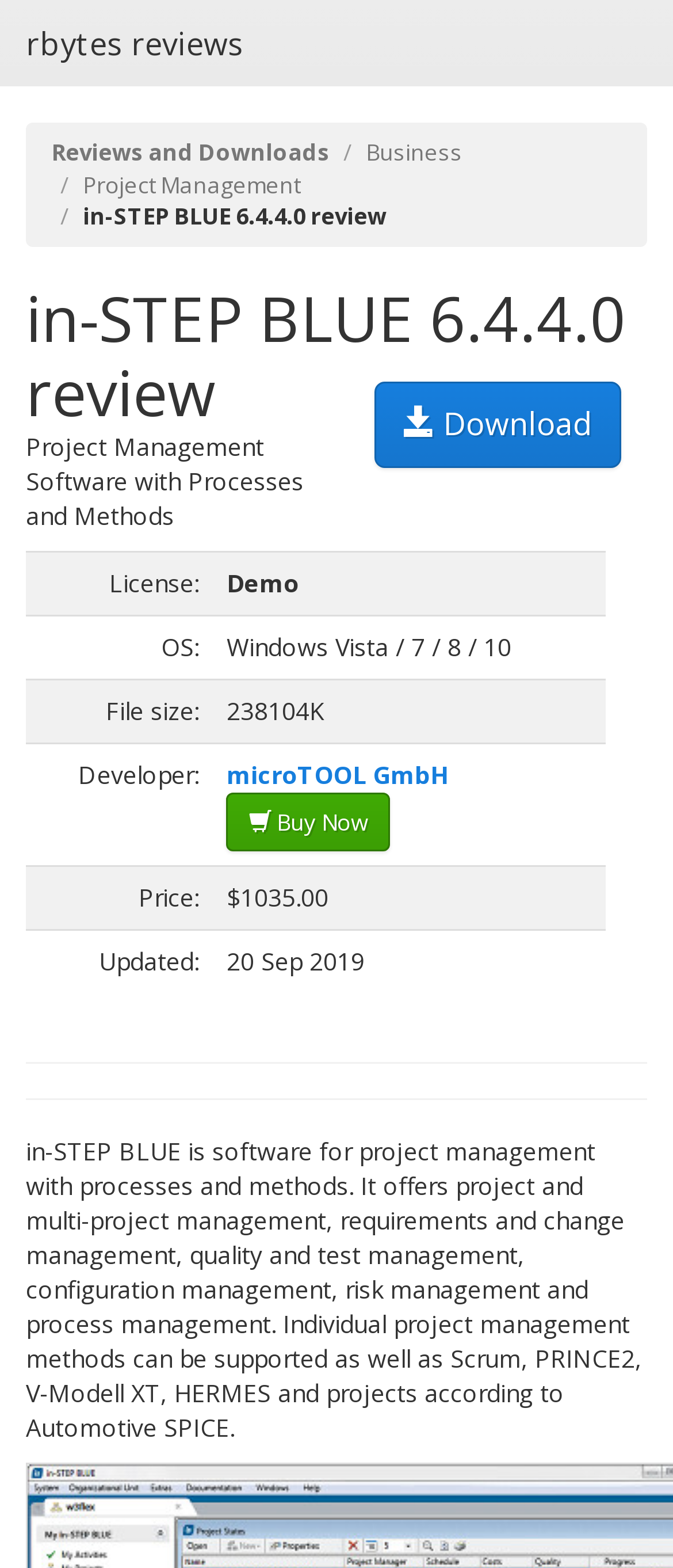Who is the developer of in-STEP BLUE?
Using the image as a reference, give a one-word or short phrase answer.

microTOOL GmbH